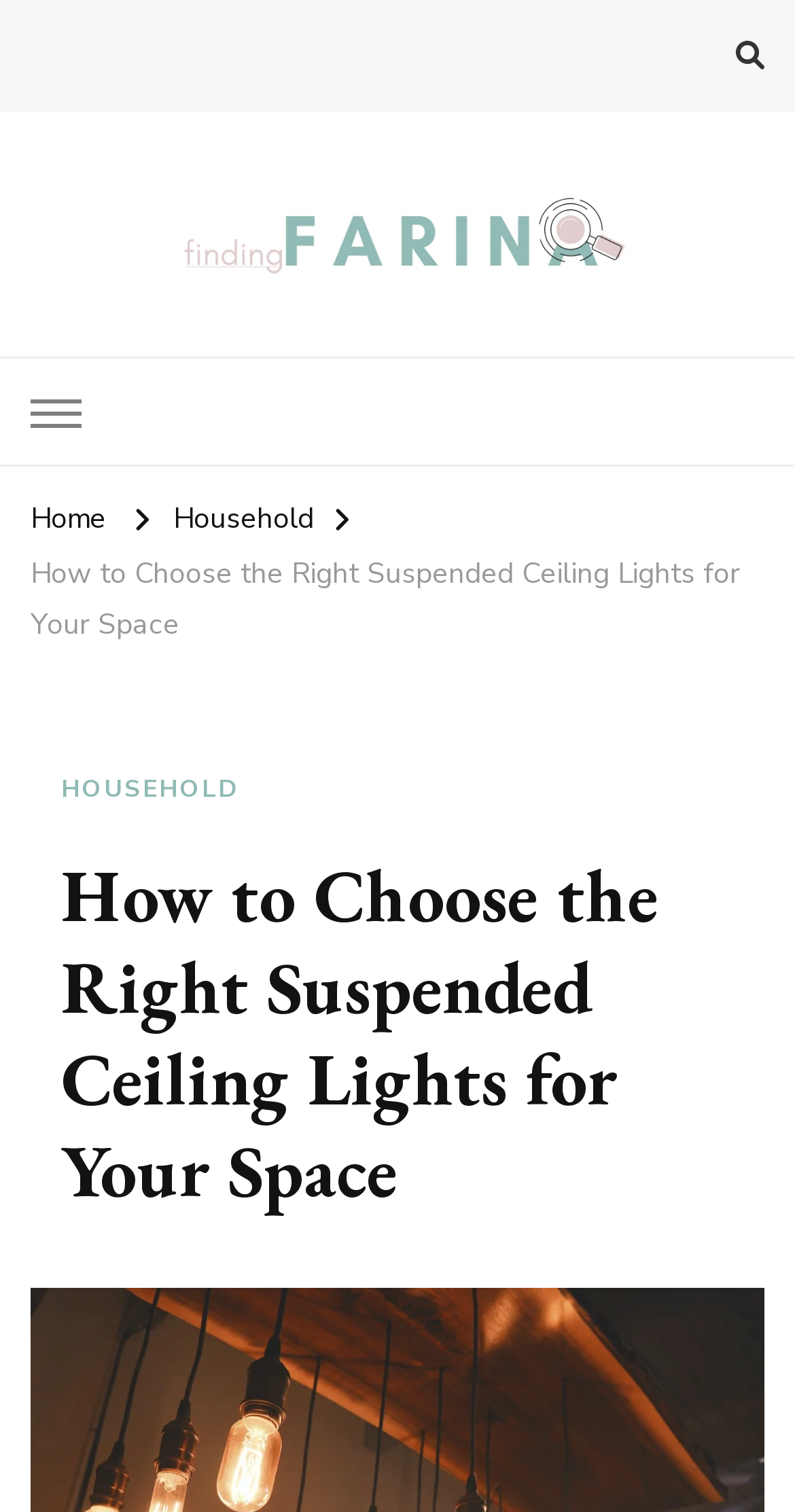Answer the question using only a single word or phrase: 
How many buttons are there on the webpage?

2